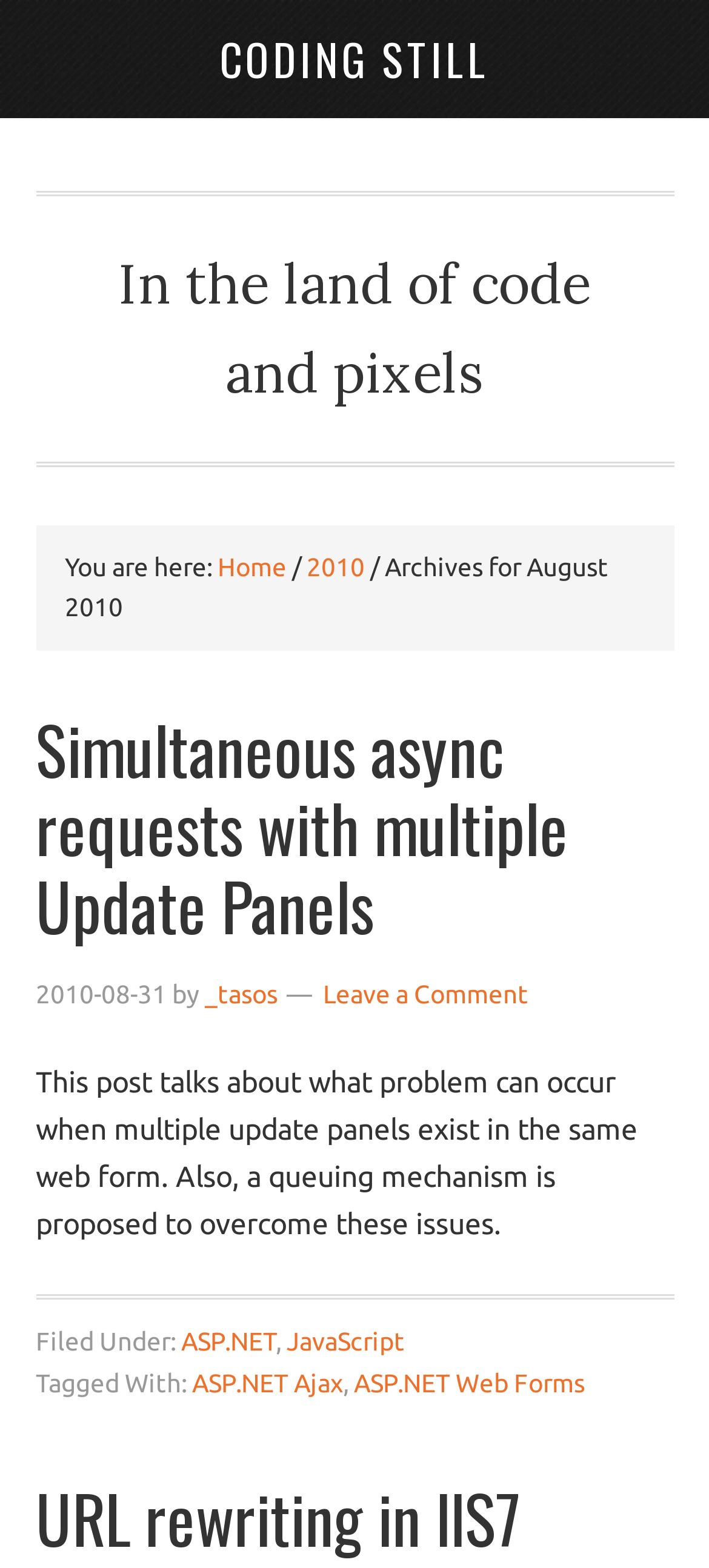Determine the bounding box coordinates of the clickable region to carry out the instruction: "Click on 'CODING STILL'".

[0.31, 0.016, 0.69, 0.058]